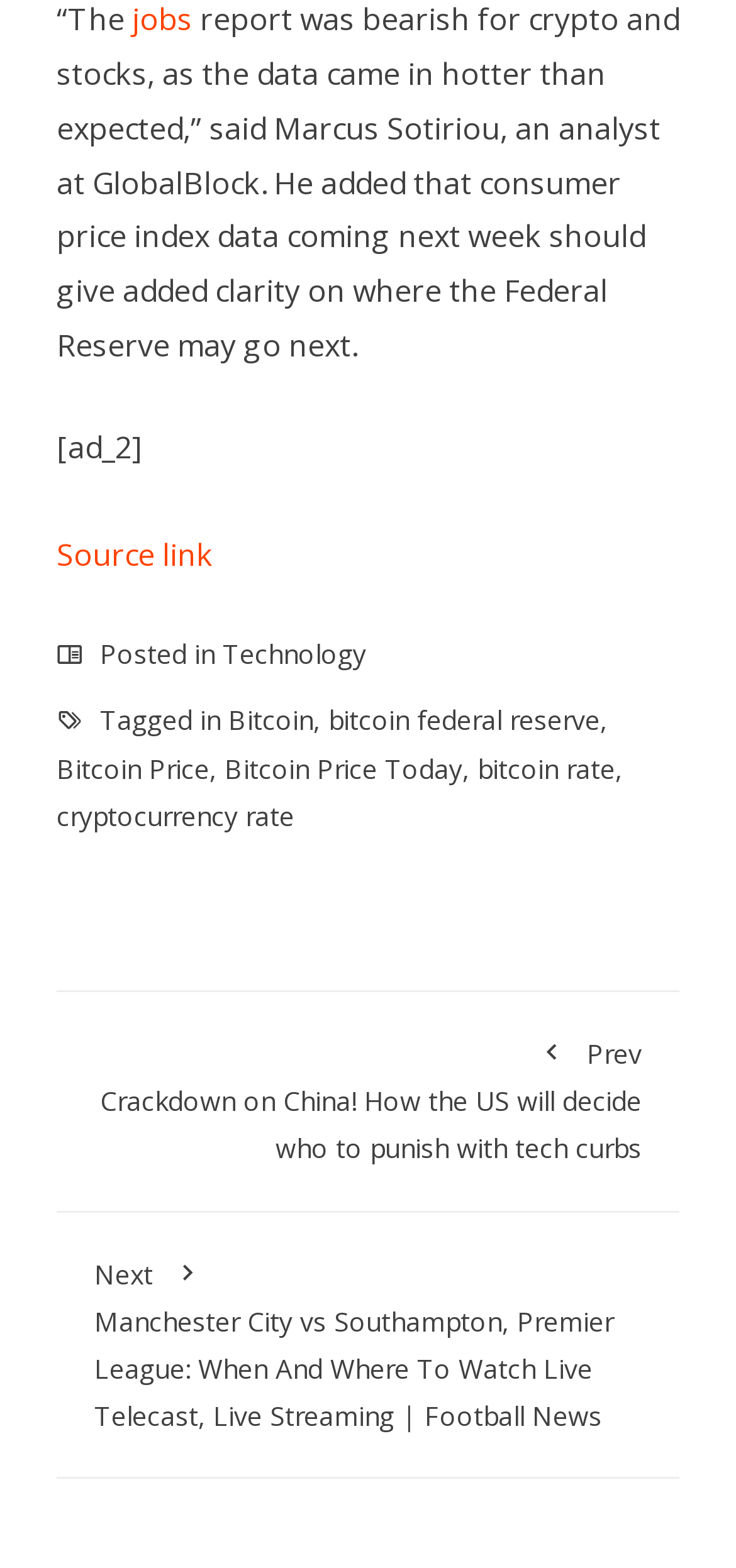Locate the bounding box coordinates of the item that should be clicked to fulfill the instruction: "Click on the Medical Tuesday Blog link".

None